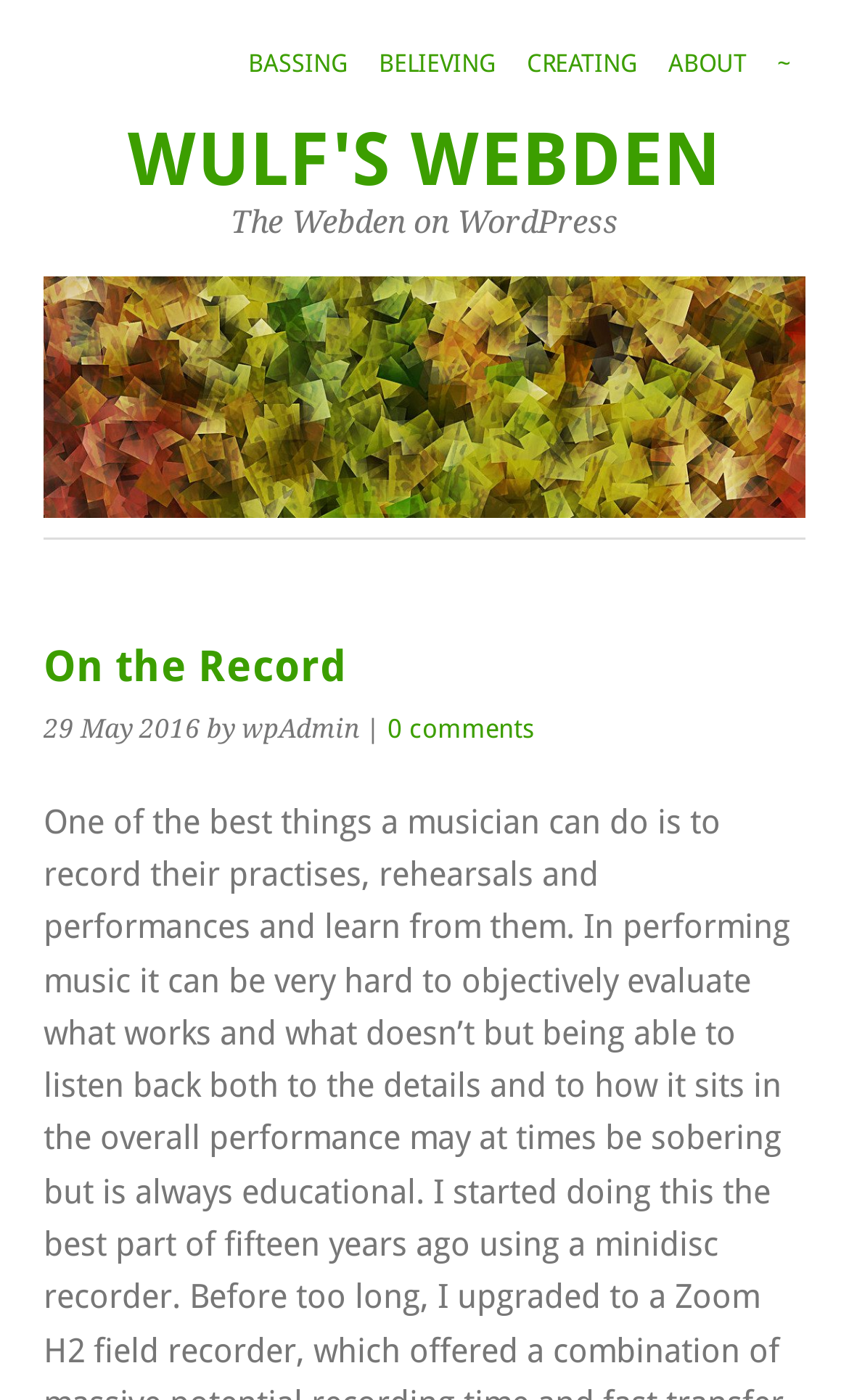Identify the bounding box for the described UI element. Provide the coordinates in (top-left x, top-left y, bottom-right x, bottom-right y) format with values ranging from 0 to 1: About

[0.769, 0.023, 0.897, 0.068]